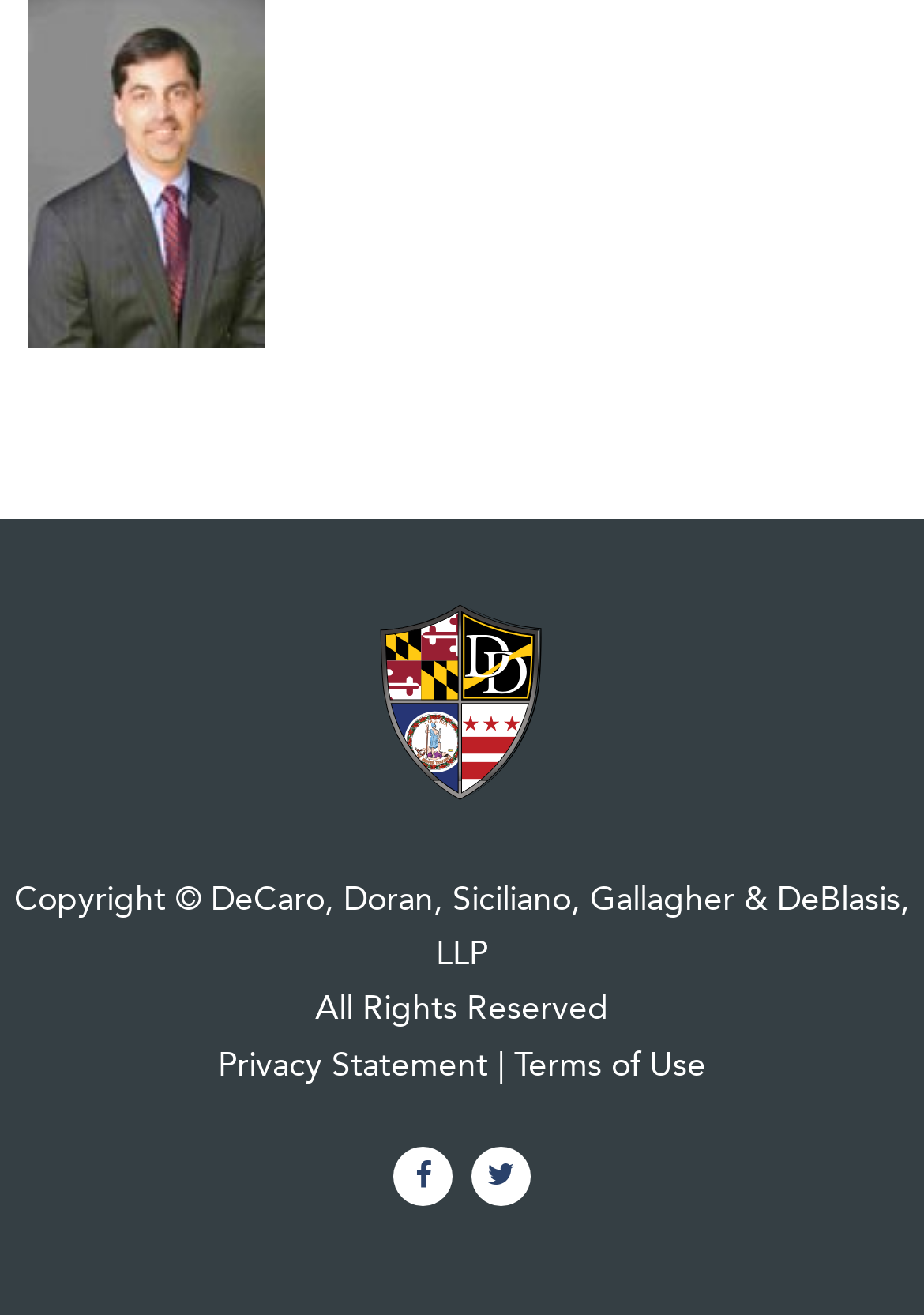Provide the bounding box coordinates, formatted as (top-left x, top-left y, bottom-right x, bottom-right y), with all values being floating point numbers between 0 and 1. Identify the bounding box of the UI element that matches the description: F

[0.426, 0.872, 0.49, 0.917]